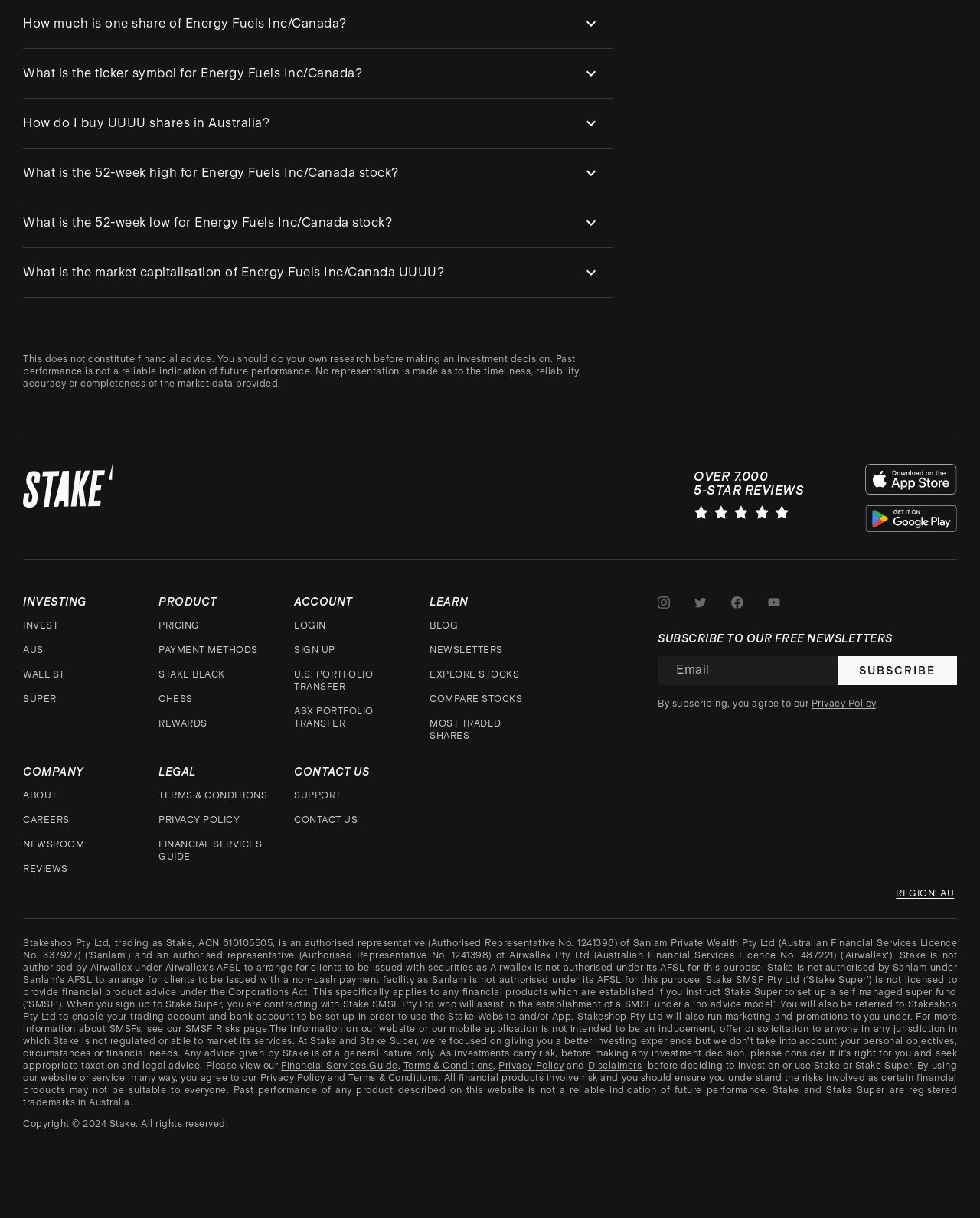What is the company name of the website?
Using the visual information, respond with a single word or phrase.

Stake